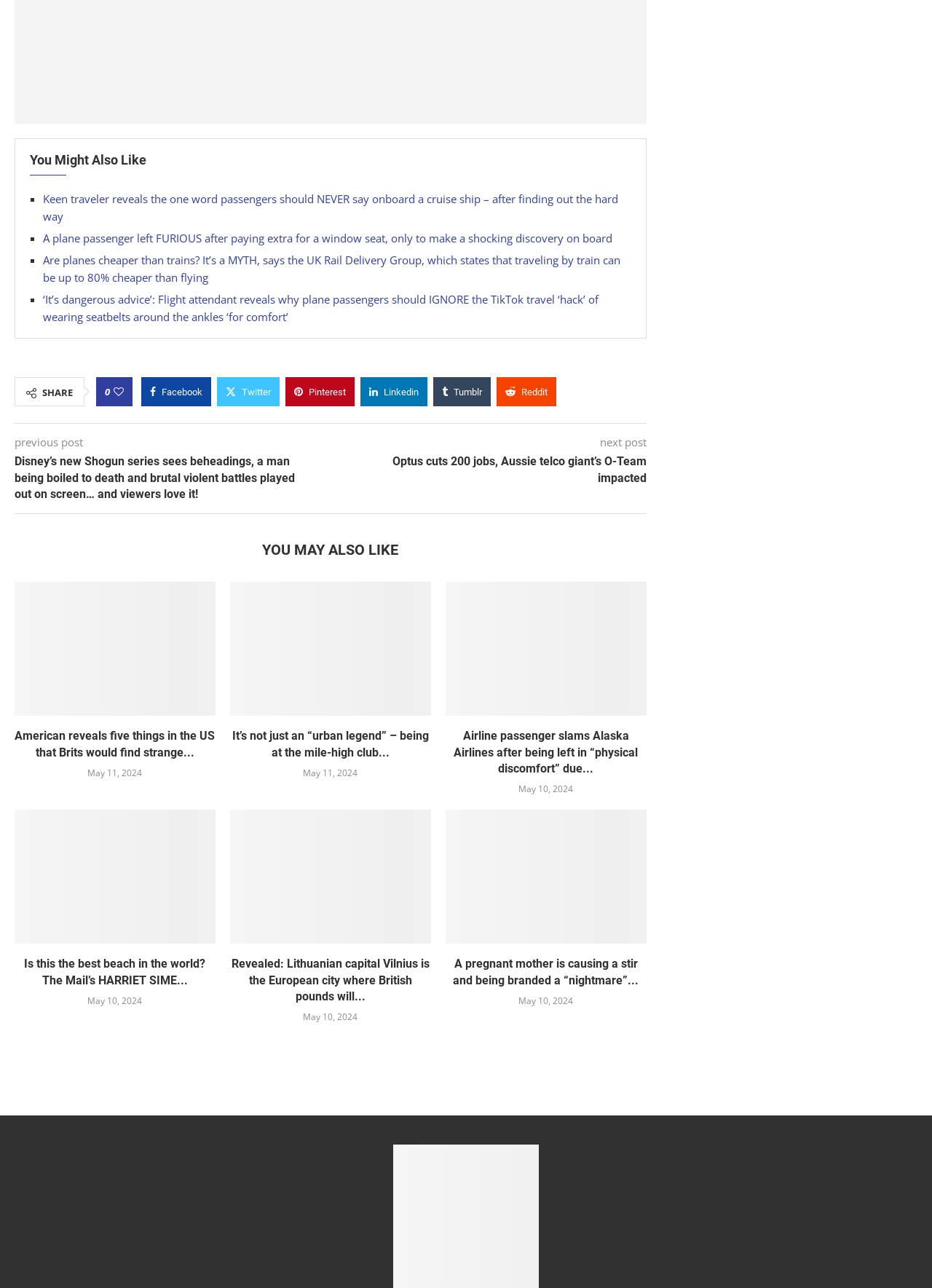Specify the bounding box coordinates of the element's area that should be clicked to execute the given instruction: "Read the previous post". The coordinates should be four float numbers between 0 and 1, i.e., [left, top, right, bottom].

[0.016, 0.338, 0.089, 0.349]